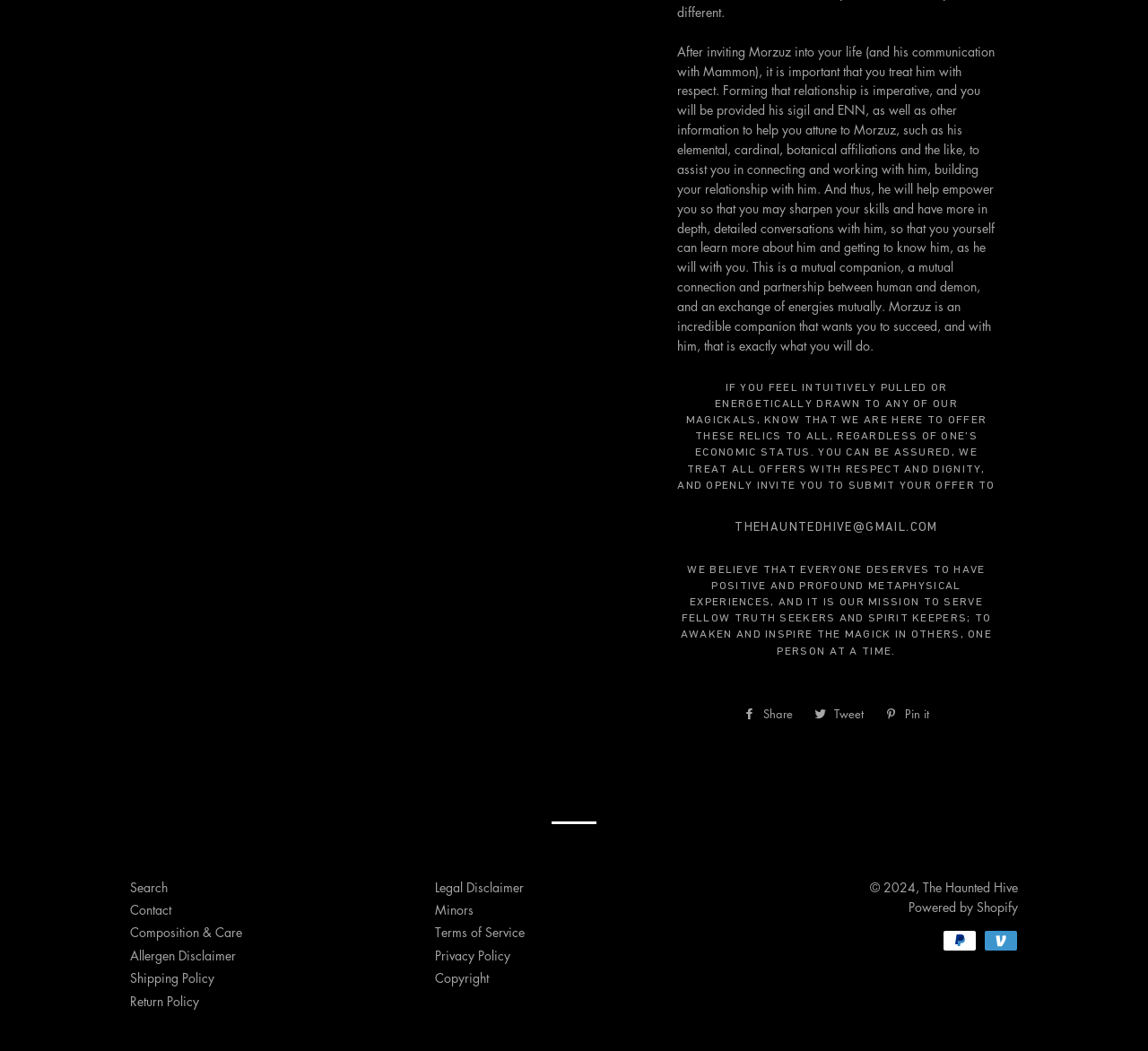Review the image closely and give a comprehensive answer to the question: What is the email address to submit an offer?

The email address to submit an offer is mentioned in the heading element, which is THEHAUNTEDHIVE@GMAIL.COM.